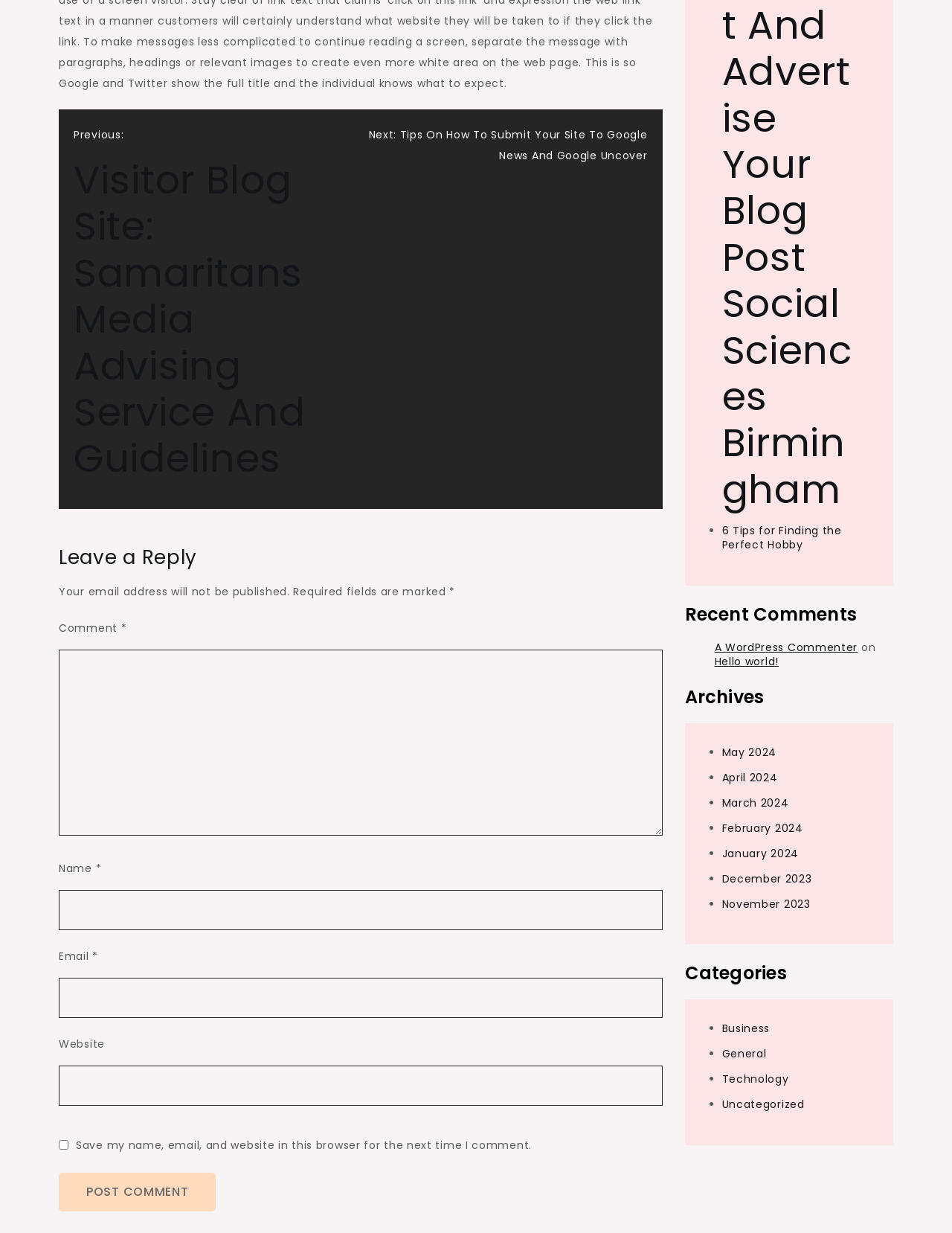Provide a short answer using a single word or phrase for the following question: 
How many comment fields are there?

4